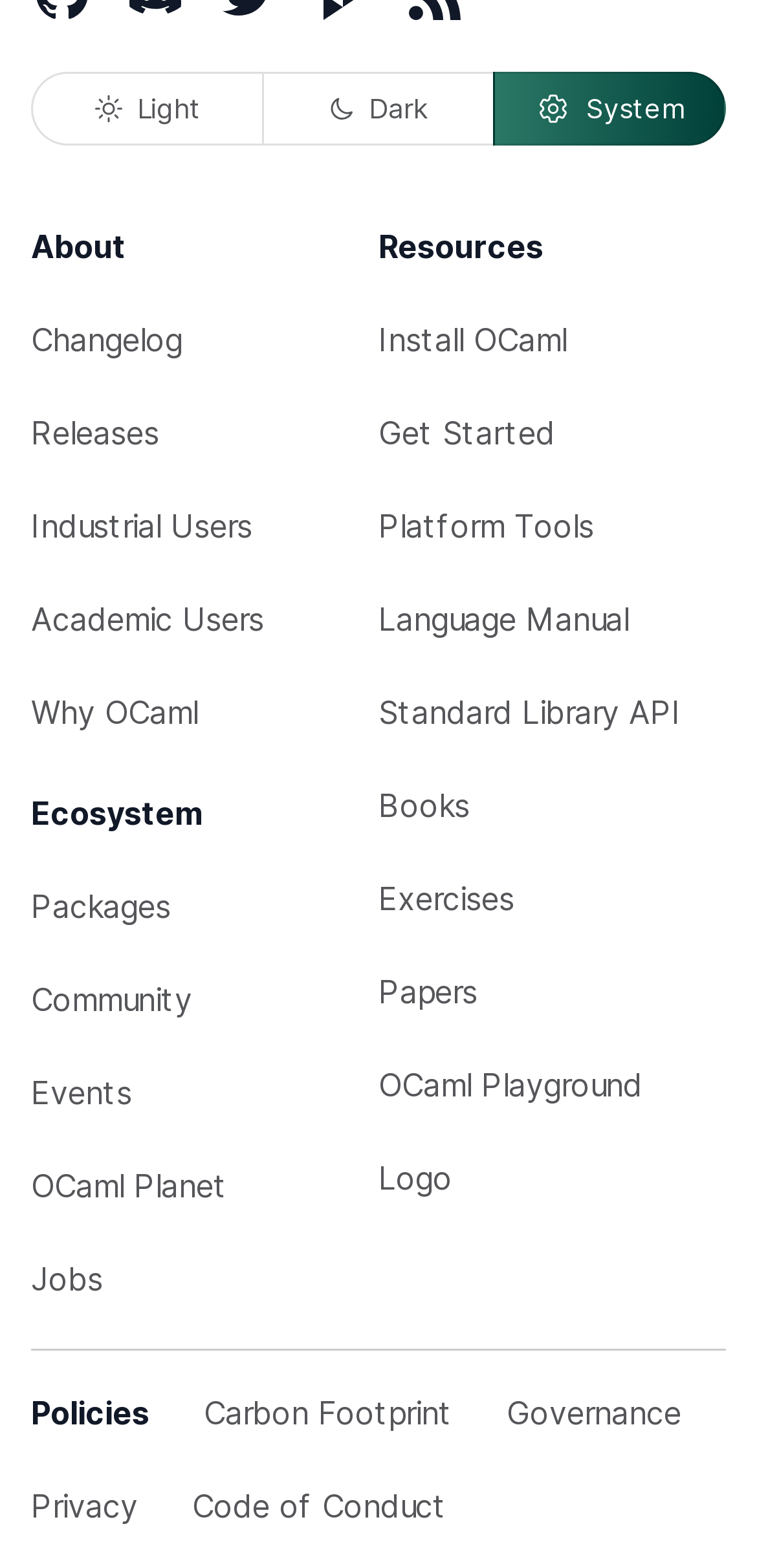Locate the bounding box coordinates of the element to click to perform the following action: 'Learn about OCaml'. The coordinates should be given as four float values between 0 and 1, in the form of [left, top, right, bottom].

[0.041, 0.127, 0.5, 0.187]